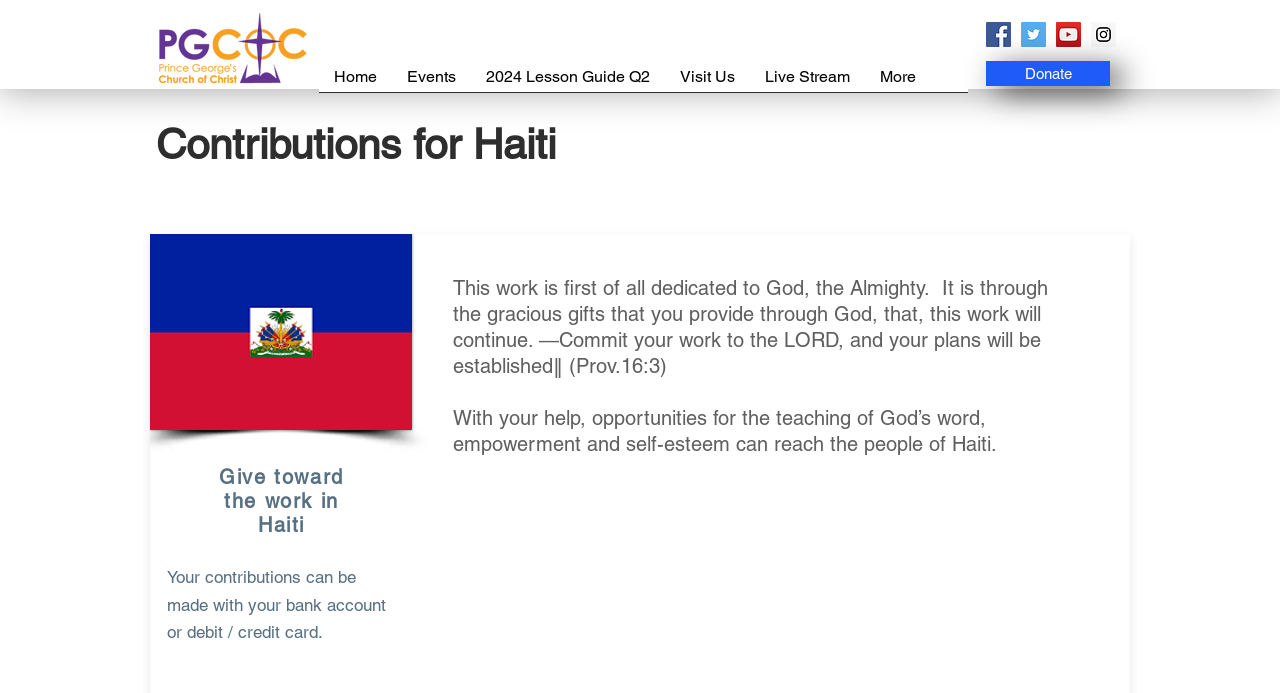How many social media links are available?
Using the visual information, reply with a single word or short phrase.

4